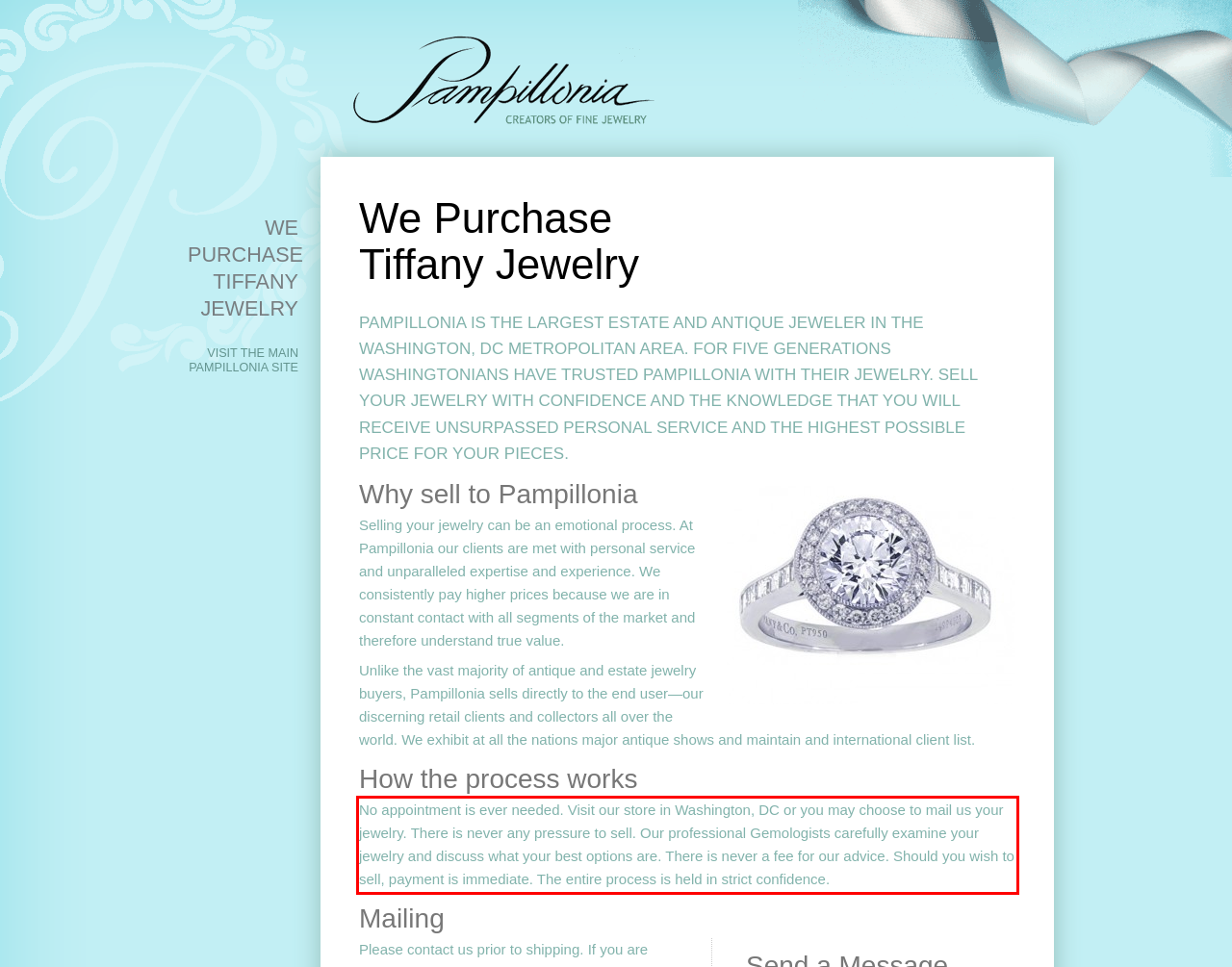Please perform OCR on the text within the red rectangle in the webpage screenshot and return the text content.

No appointment is ever needed. Visit our store in Washington, DC or you may choose to mail us your jewelry. There is never any pressure to sell. Our professional Gemologists carefully examine your jewelry and discuss what your best options are. There is never a fee for our advice. Should you wish to sell, payment is immediate. The entire process is held in strict confidence.